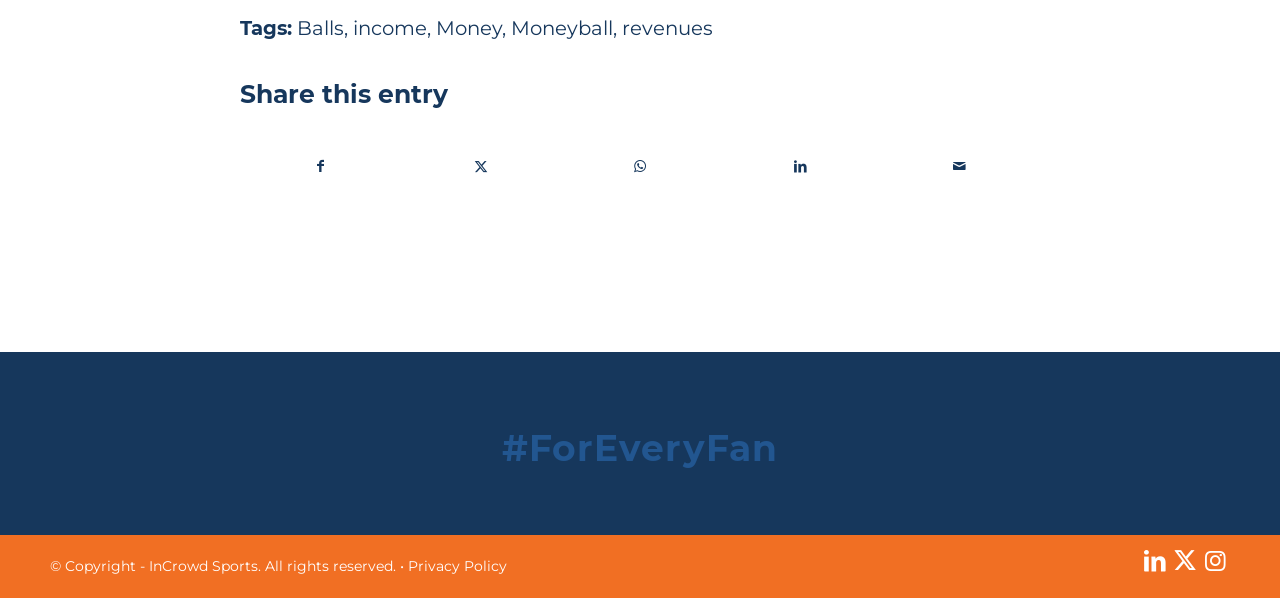Look at the image and give a detailed response to the following question: What is the purpose of the 'Share on' links?

The 'Share on' links, such as 'Share on Facebook', 'Share on X', etc., are provided to allow users to share the content of the webpage on various social media platforms.